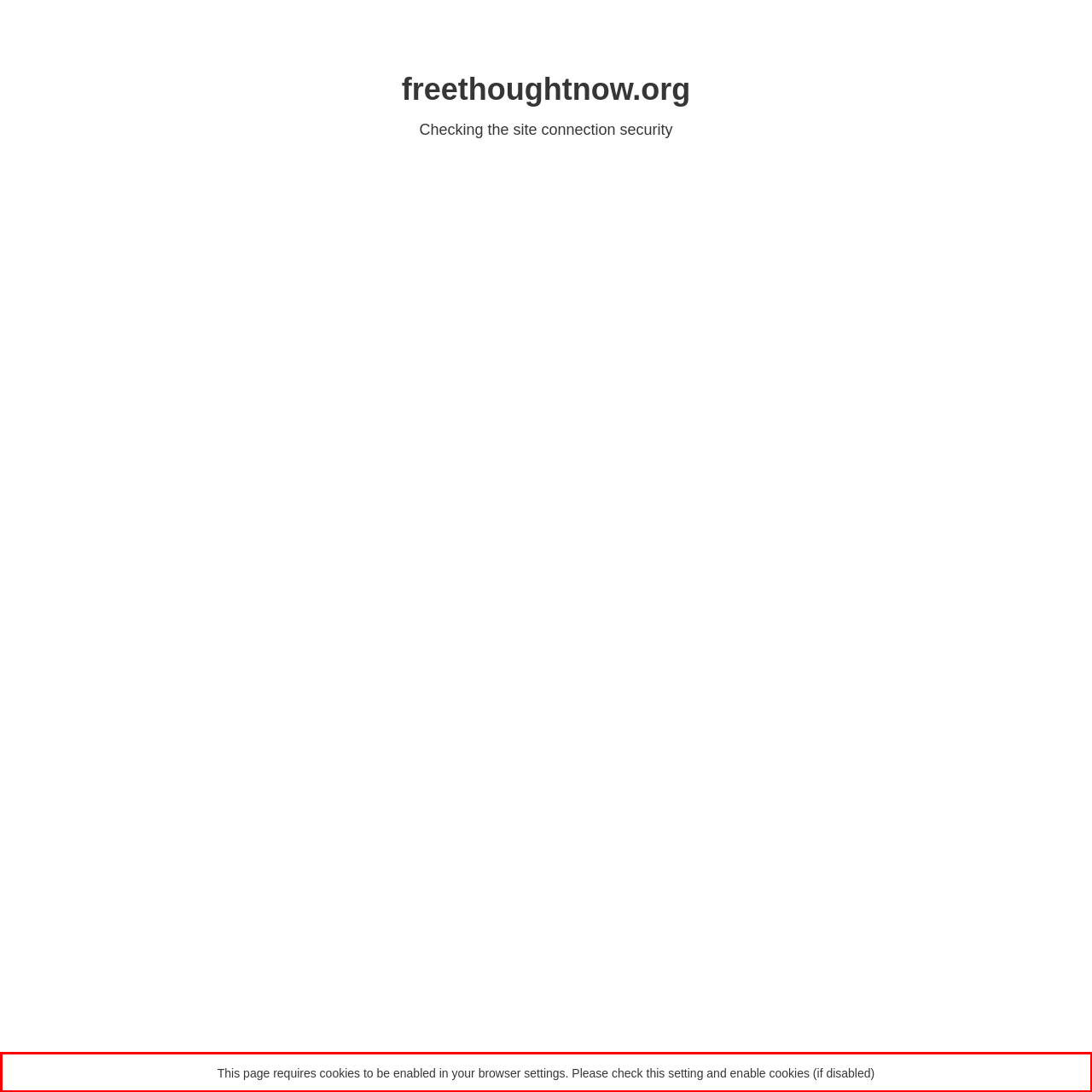Please extract the text content from the UI element enclosed by the red rectangle in the screenshot.

This page requires cookies to be enabled in your browser settings. Please check this setting and enable cookies (if disabled)